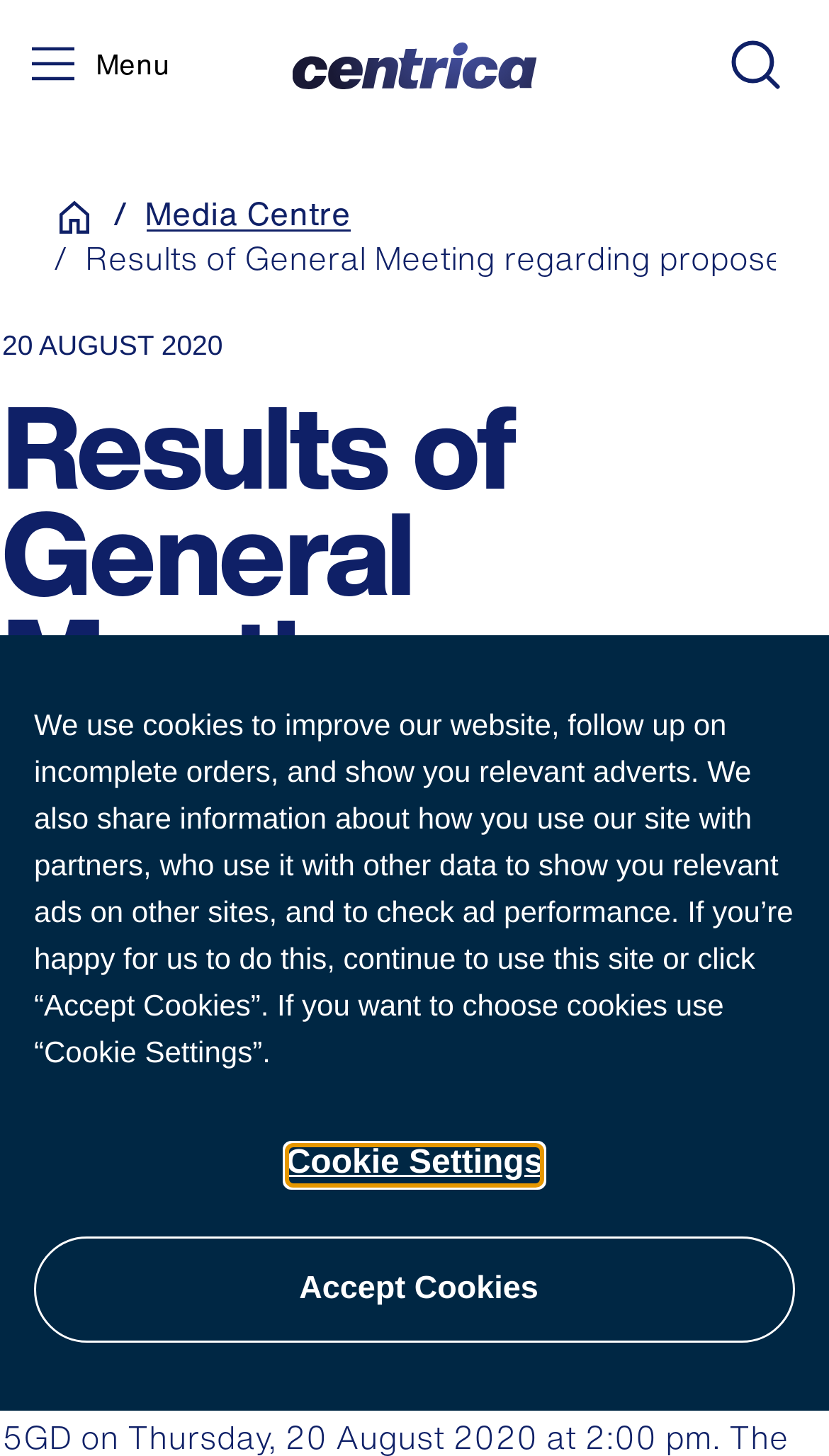Respond to the question below with a single word or phrase:
What is the purpose of the 'Cookie Settings' button?

To choose cookies